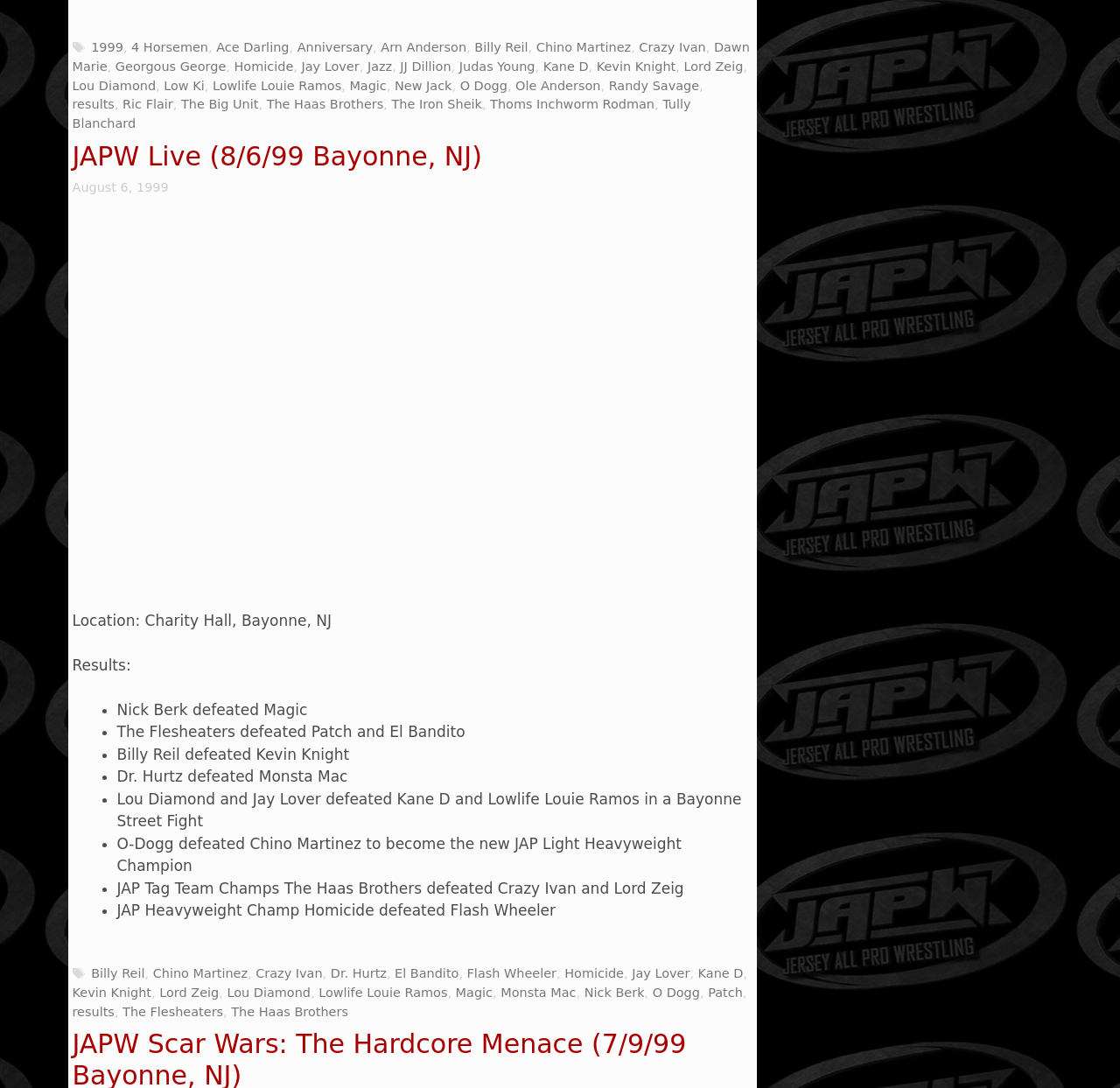Please identify the bounding box coordinates of the area that needs to be clicked to follow this instruction: "View the image of bloodisbetter".

[0.064, 0.203, 0.672, 0.533]